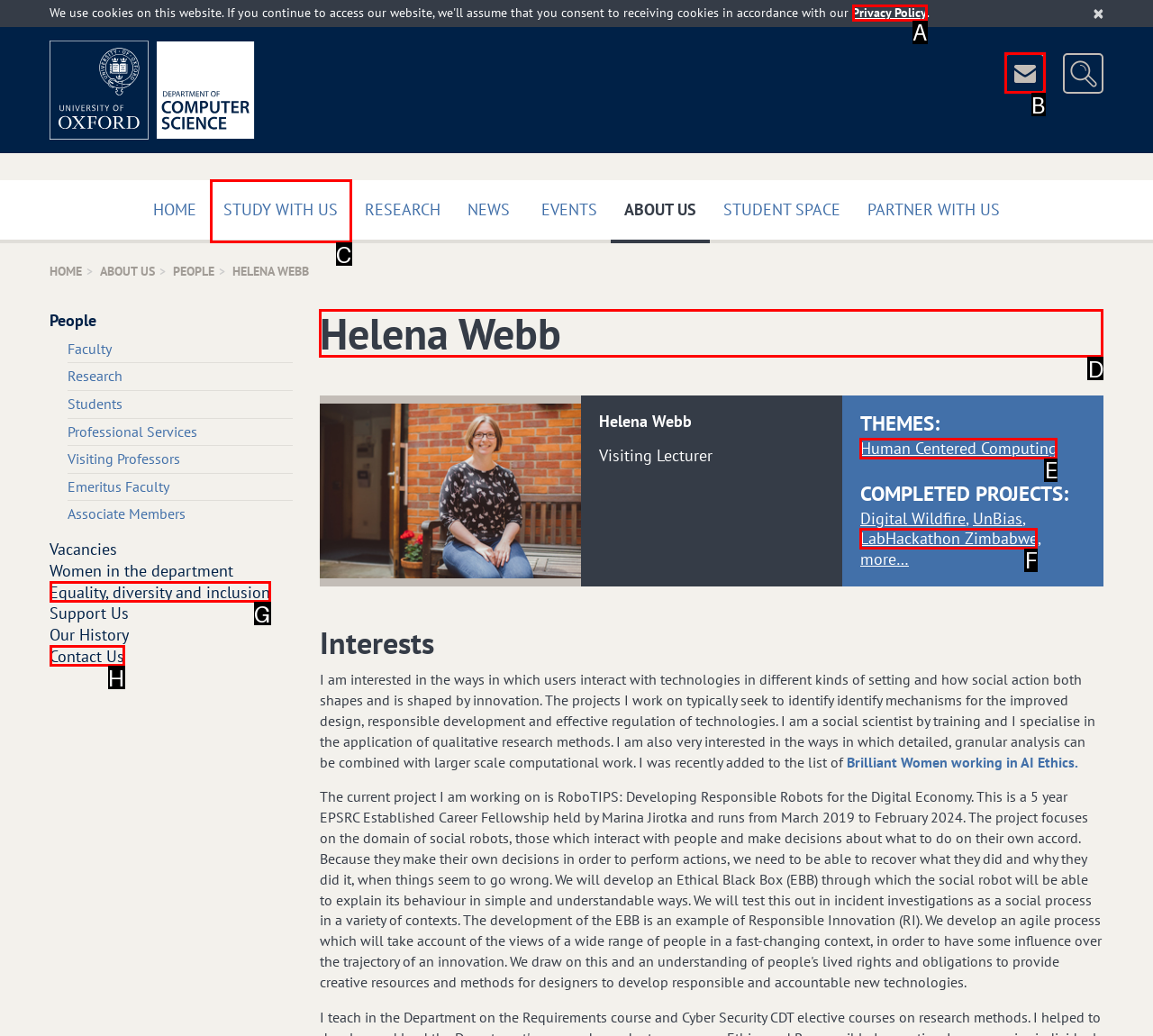Select the appropriate HTML element to click on to finish the task: View Helena Webb's profile.
Answer with the letter corresponding to the selected option.

D